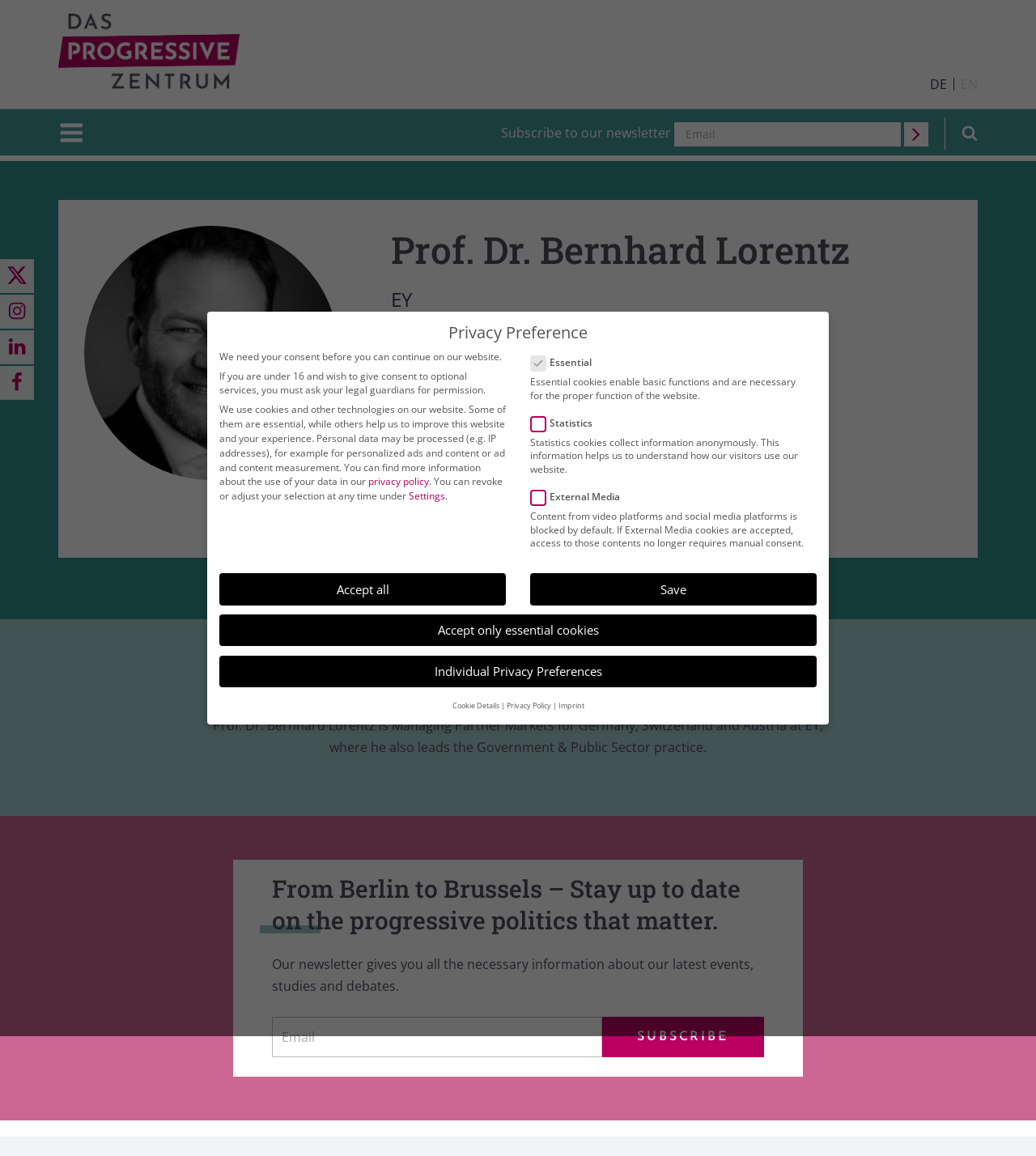What is the company where Bernhard Lorentz works?
Provide a comprehensive and detailed answer to the question.

The webpage mentions 'Prof. Dr. Bernhard Lorentz is Managing Partner Markets for Germany, Switzerland and Austria at EY', which indicates that Bernhard Lorentz works at EY.